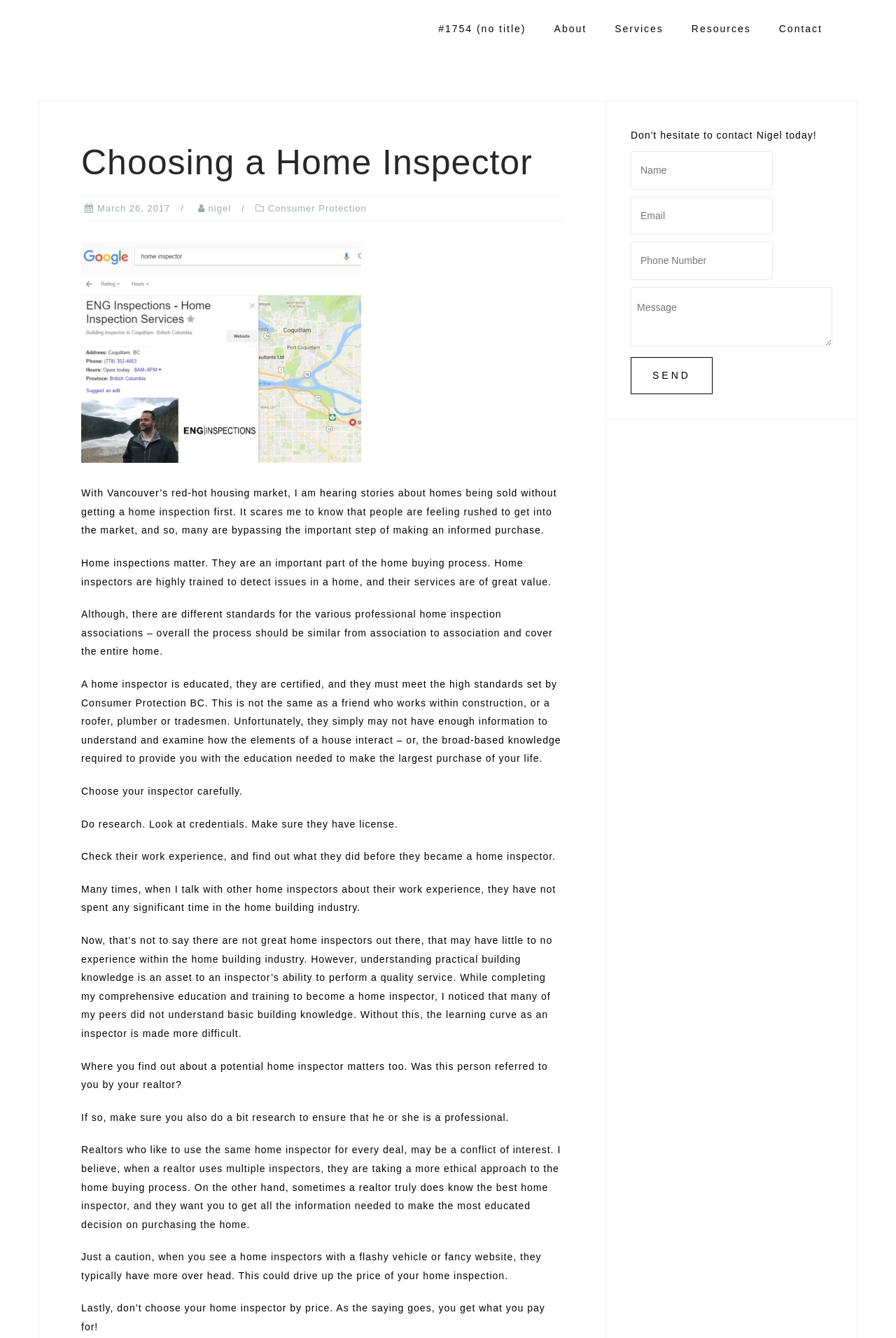Find the bounding box coordinates of the element to click in order to complete the given instruction: "Click the 'Contact' link."

[0.869, 0.013, 0.918, 0.03]